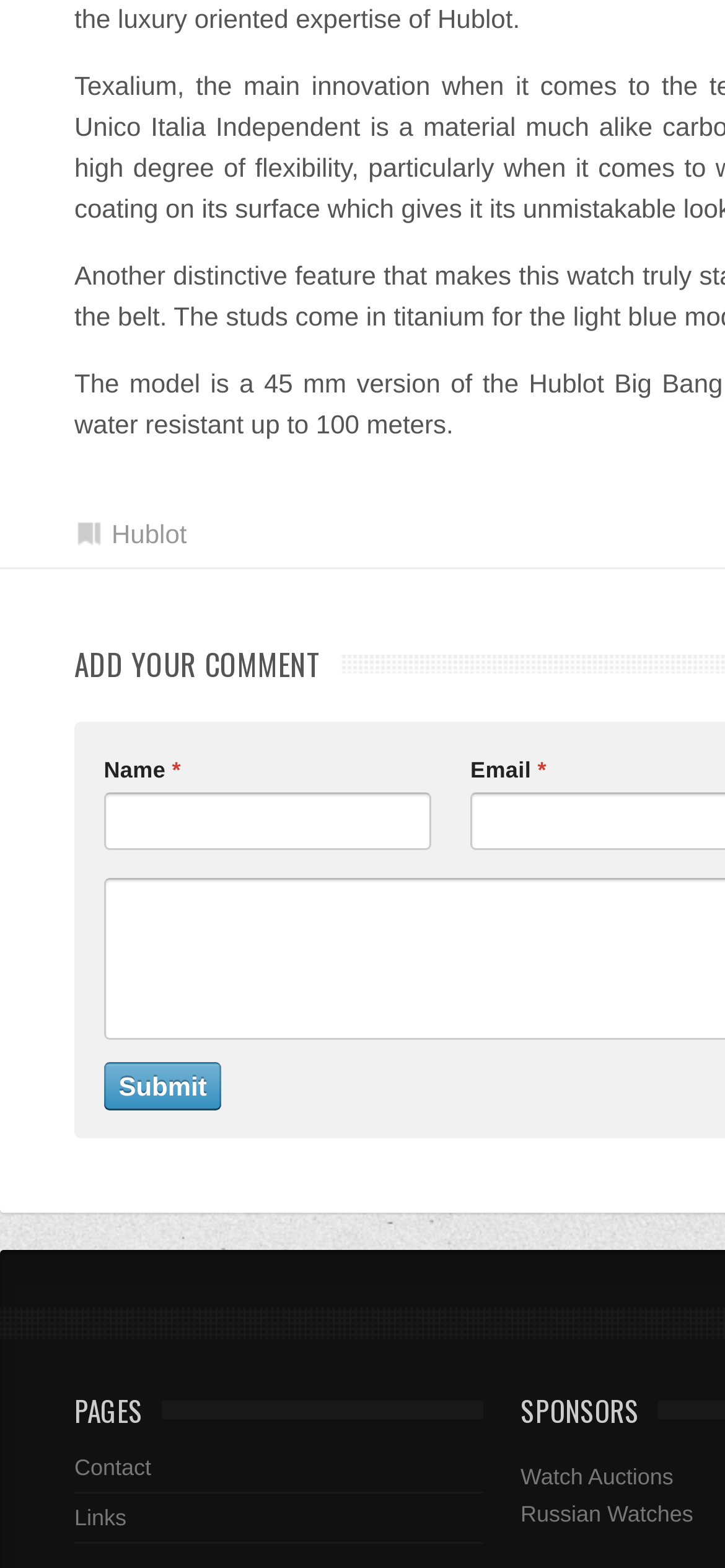Can you give a comprehensive explanation to the question given the content of the image?
What is the purpose of the button?

The button with bounding box coordinates [0.143, 0.677, 0.306, 0.708] has the text 'Submit', indicating that it is used to submit the form or input data.